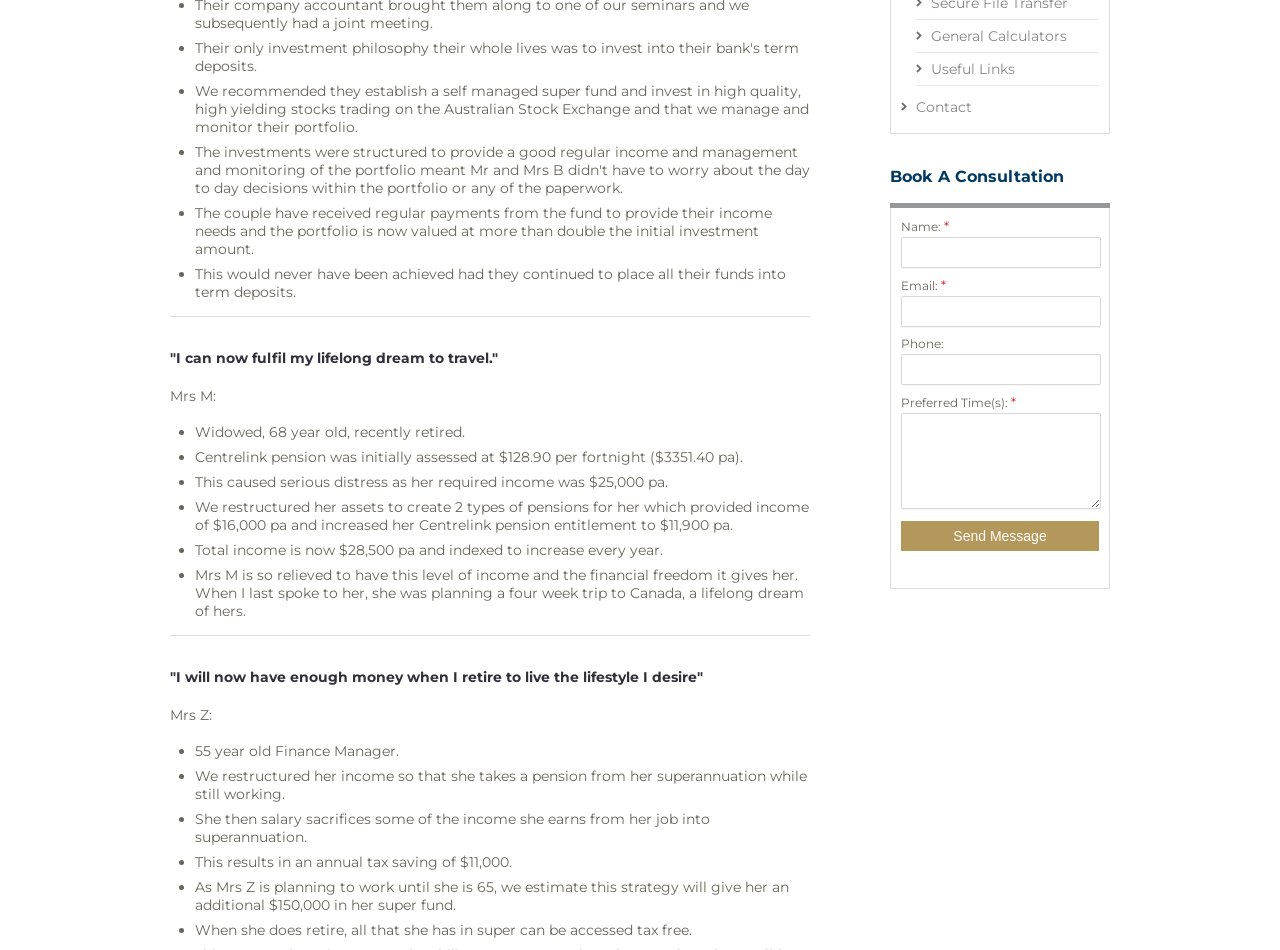Identify the bounding box for the given UI element using the description provided. Coordinates should be in the format (top-left x, top-left y, bottom-right x, bottom-right y) and must be between 0 and 1. Here is the description: Useful Links

[0.716, 0.056, 0.859, 0.091]